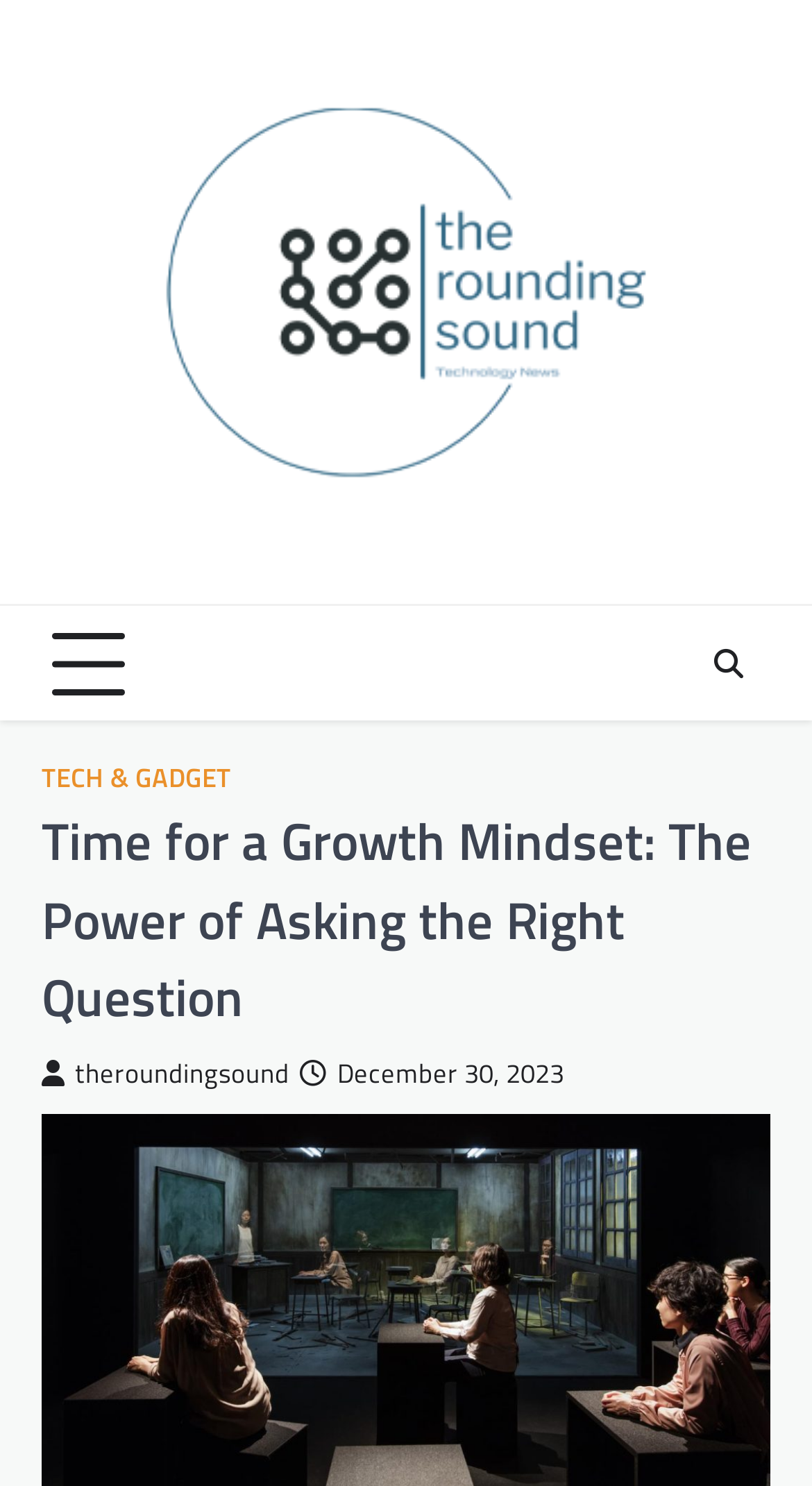Can you give a detailed response to the following question using the information from the image? What is the name of the website?

I determined the name of the website by looking at the link element with the text 'theroundingsound' and the image element with the same text, which suggests that it is the logo of the website.